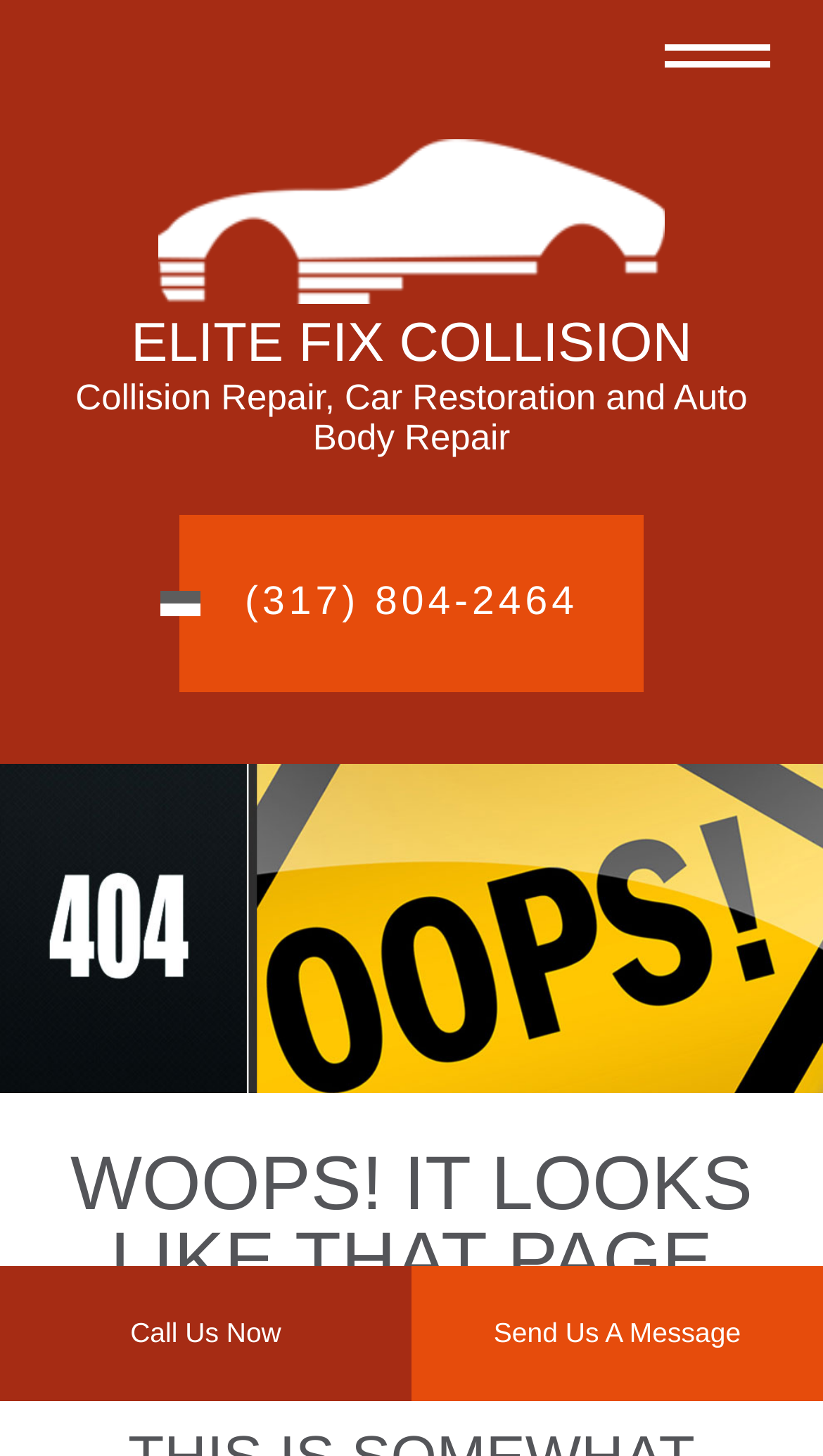Locate the bounding box coordinates for the element described below: "Send Us A Message". The coordinates must be four float values between 0 and 1, formatted as [left, top, right, bottom].

[0.5, 0.87, 1.0, 0.962]